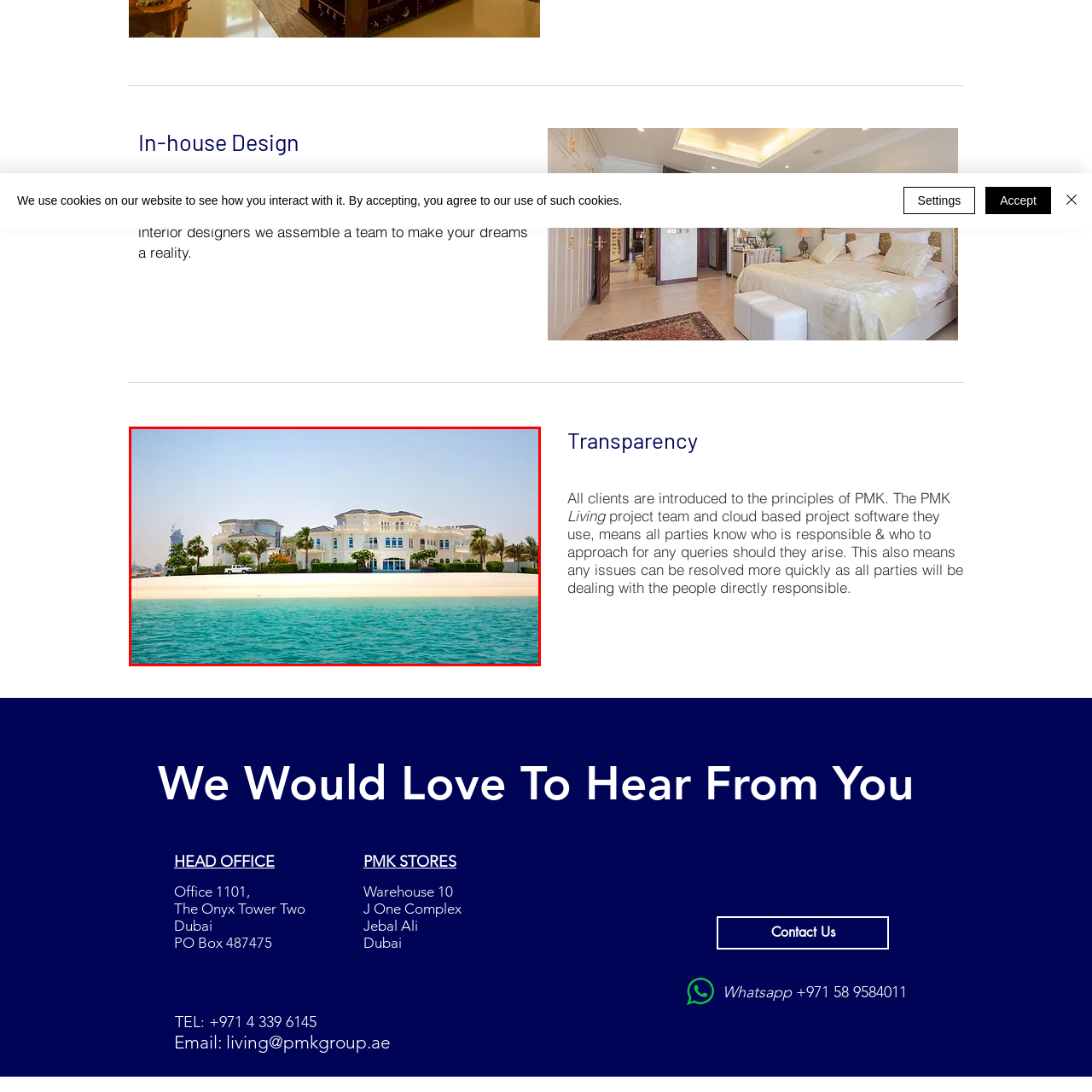Describe fully the image that is contained within the red bounding box.

The image showcases a stunning luxury villa located on a pristine beach, characterized by its elegant architecture and spacious surroundings. The villa features a striking white facade with multiple windows, ornate detailing, and a charming roofline that suggests sophistication and grandeur. Lush greenery, including palm trees, adorns the landscape, providing a tropical ambiance. The beach’s soft, sandy shore contrasts beautifully with the clear, turquoise waters, creating a serene and inviting atmosphere. In the background, a modern skyline hints at urban life nearby, enhancing the allure of this idyllic retreat. Ideal for those seeking luxury living in an exquisite coastal setting, this villa epitomizes both relaxation and opulence.